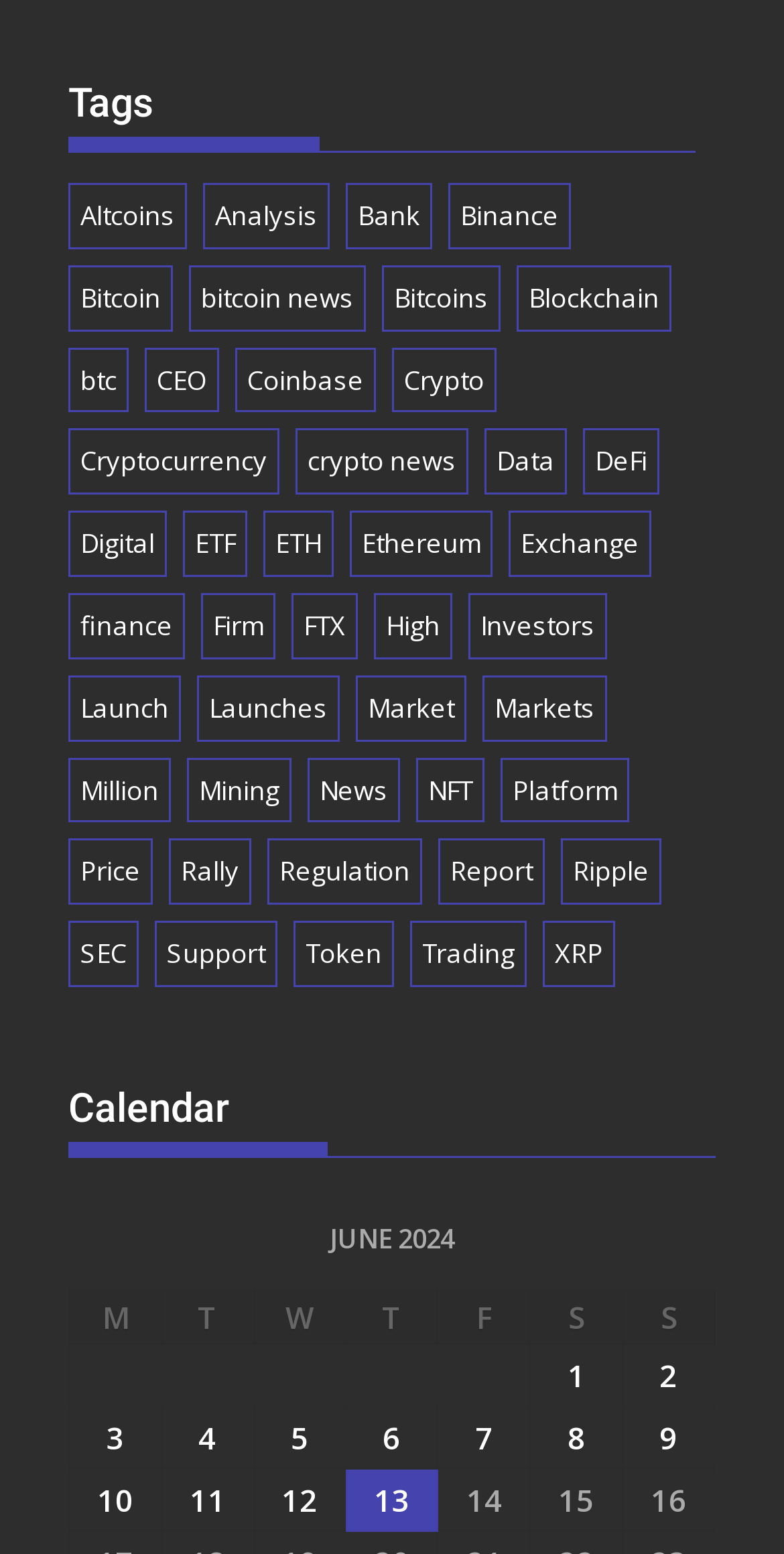What is the purpose of the calendar section?
Based on the screenshot, answer the question with a single word or phrase.

To show posts by date